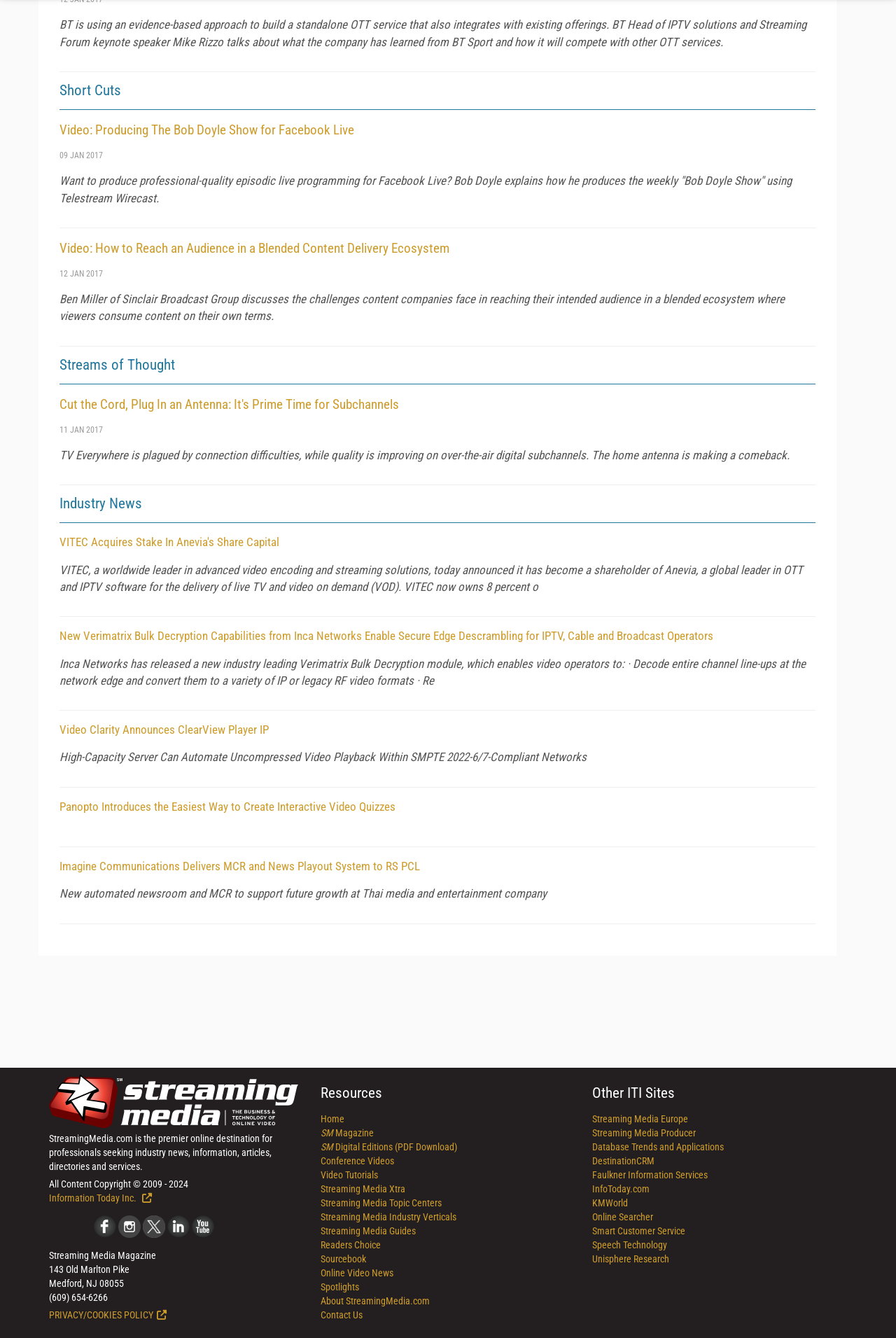Provide a brief response in the form of a single word or phrase:
What is the company mentioned in the 'Industry News' section?

VITEC